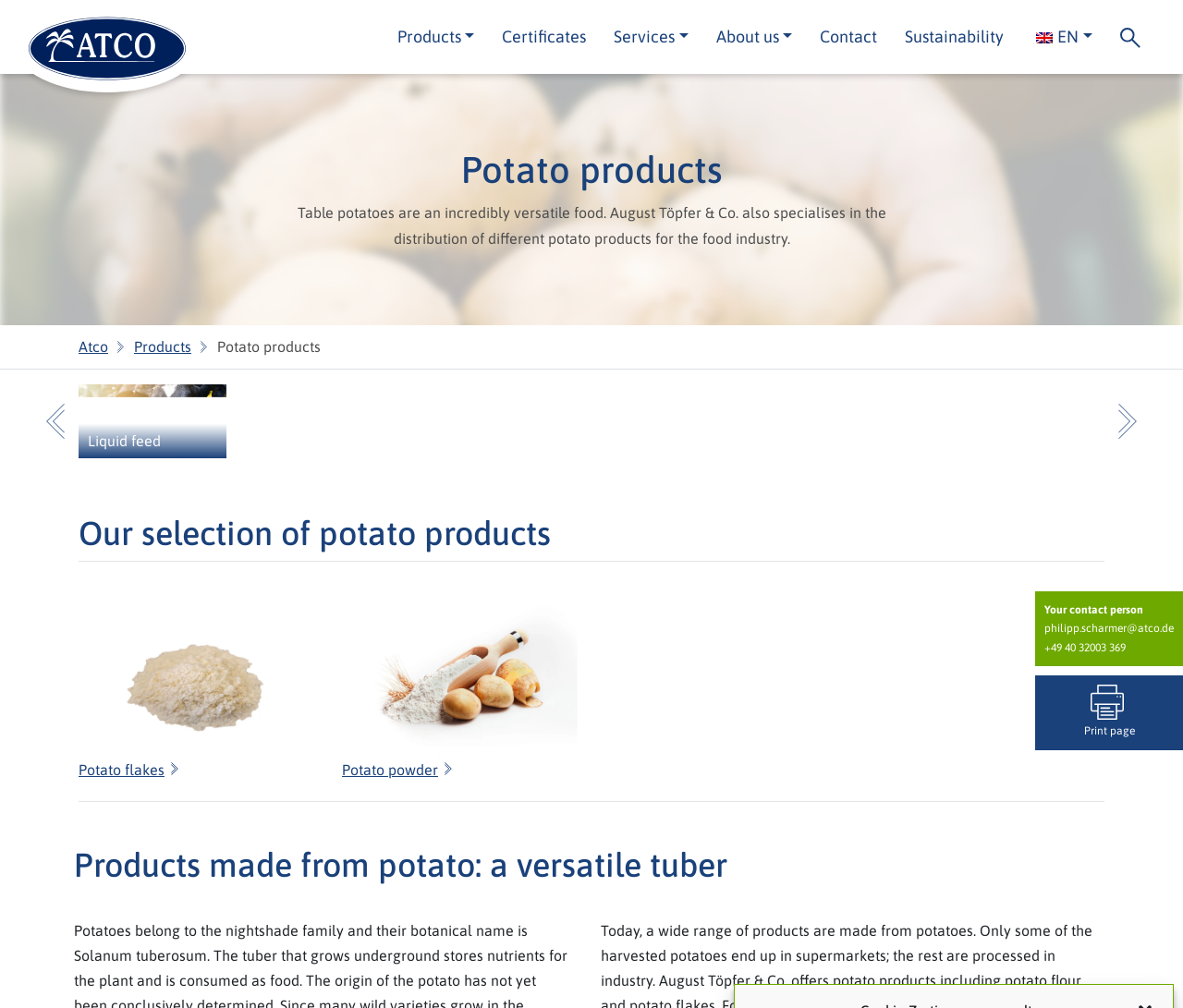Using the information in the image, give a comprehensive answer to the question: 
What is the text of the second link in the 'Potato products' section?

I found the 'Potato products' section and looked at the links within it. The second link has the text 'Potato powder'.